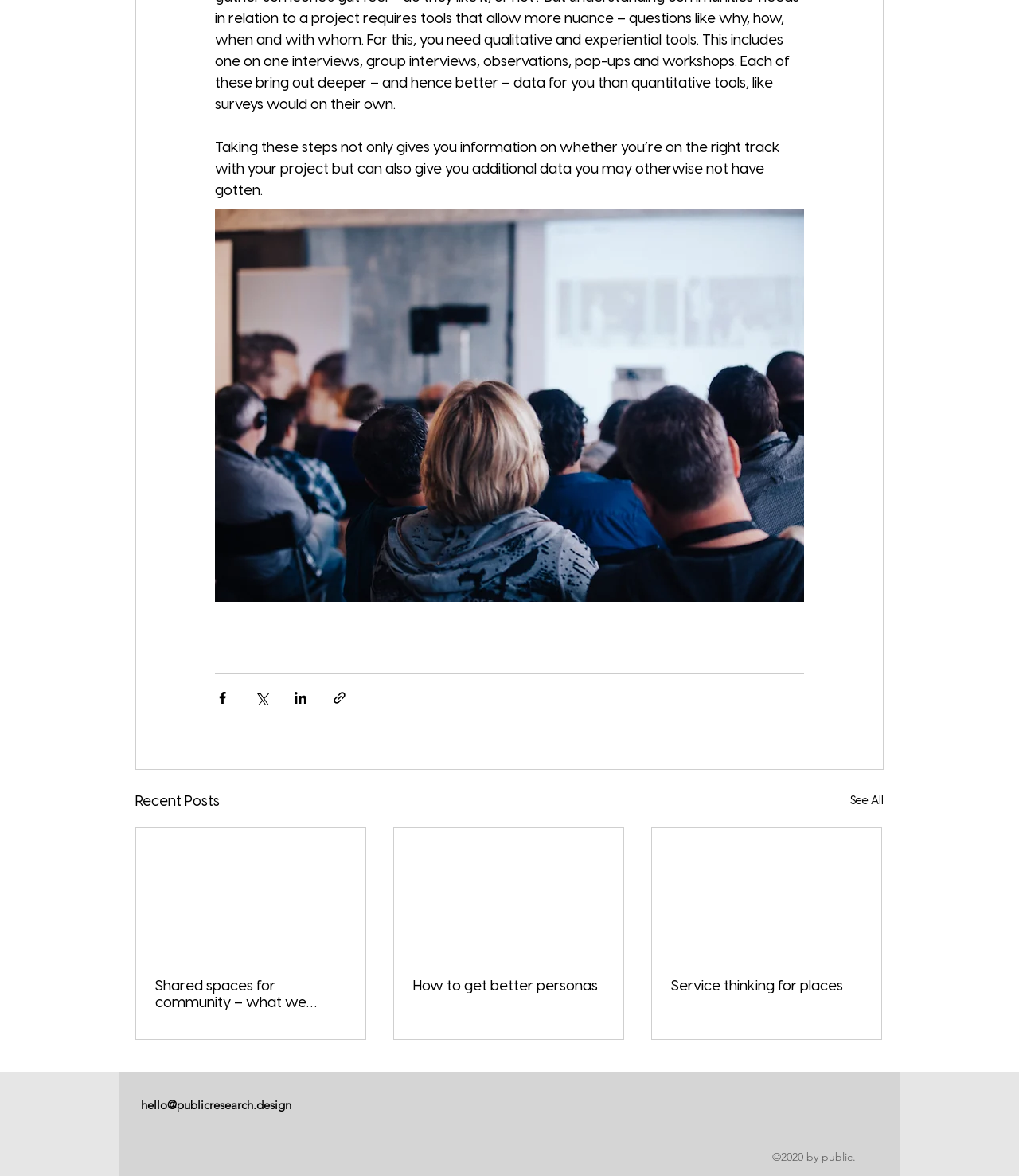What is the title of the section below the sharing buttons? Observe the screenshot and provide a one-word or short phrase answer.

Recent Posts